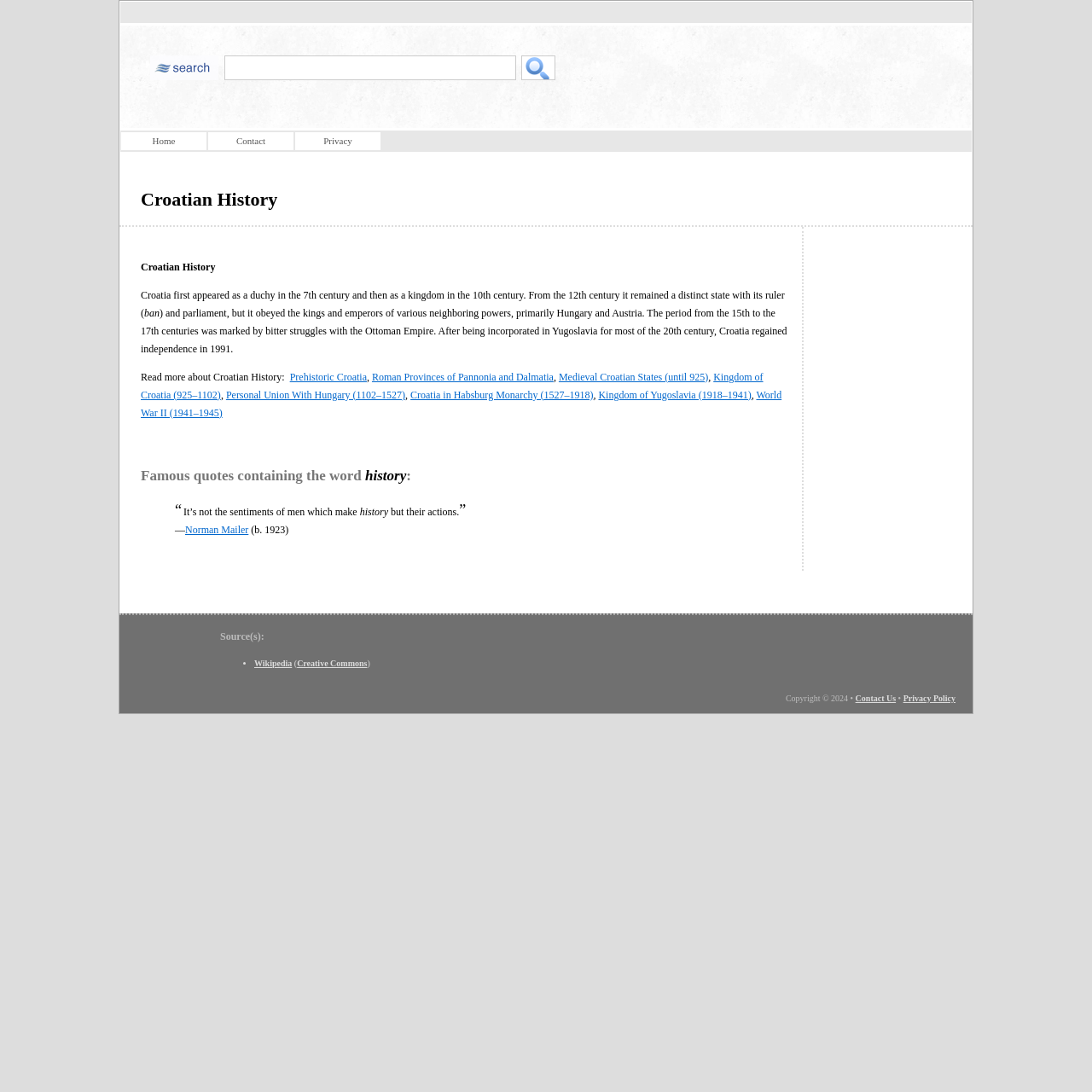Reply to the question below using a single word or brief phrase:
What is the source of the information on this webpage?

Wikipedia